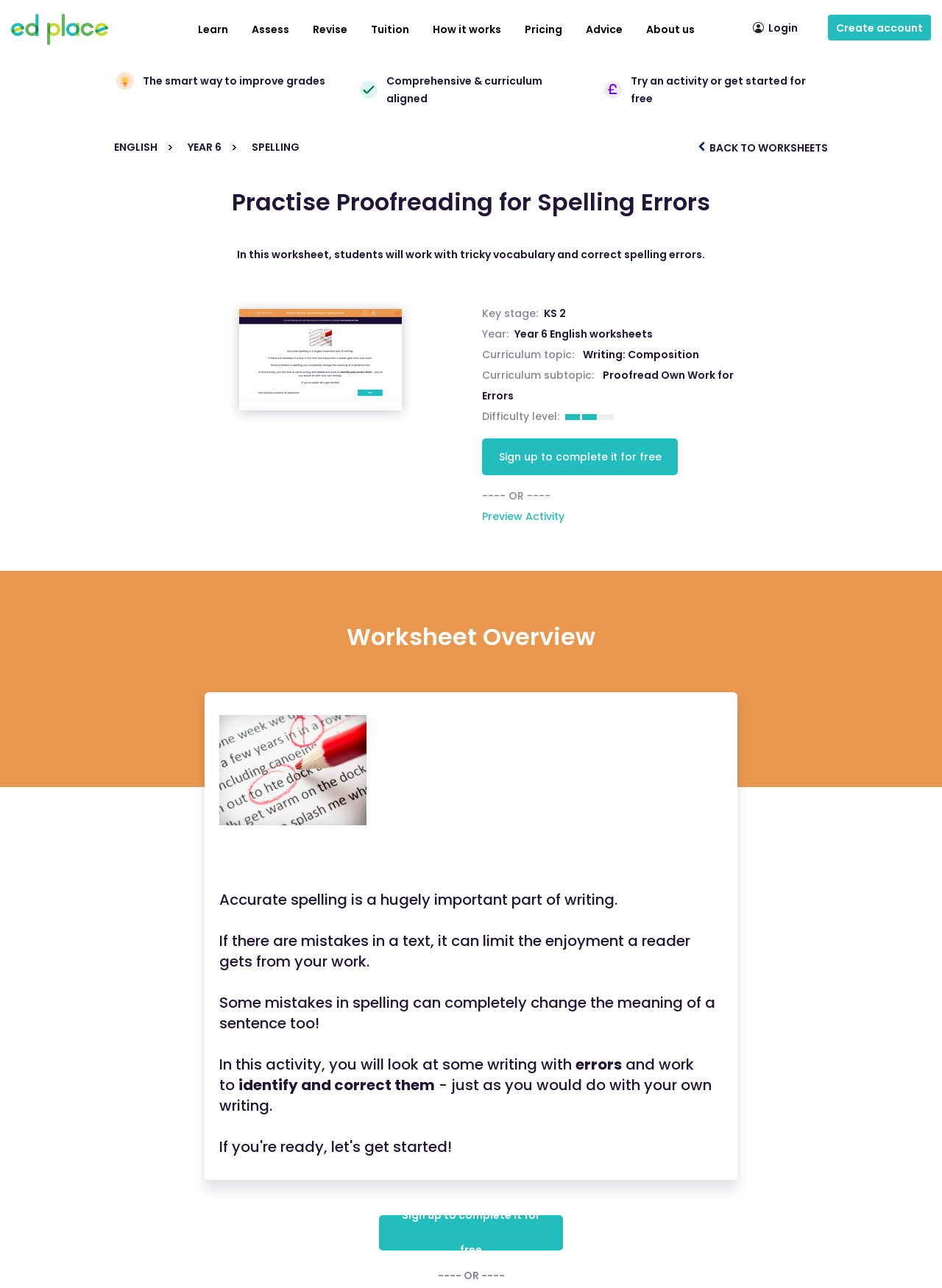Determine the bounding box coordinates of the clickable region to carry out the instruction: "Click the 'Learn' link".

[0.198, 0.0, 0.254, 0.046]